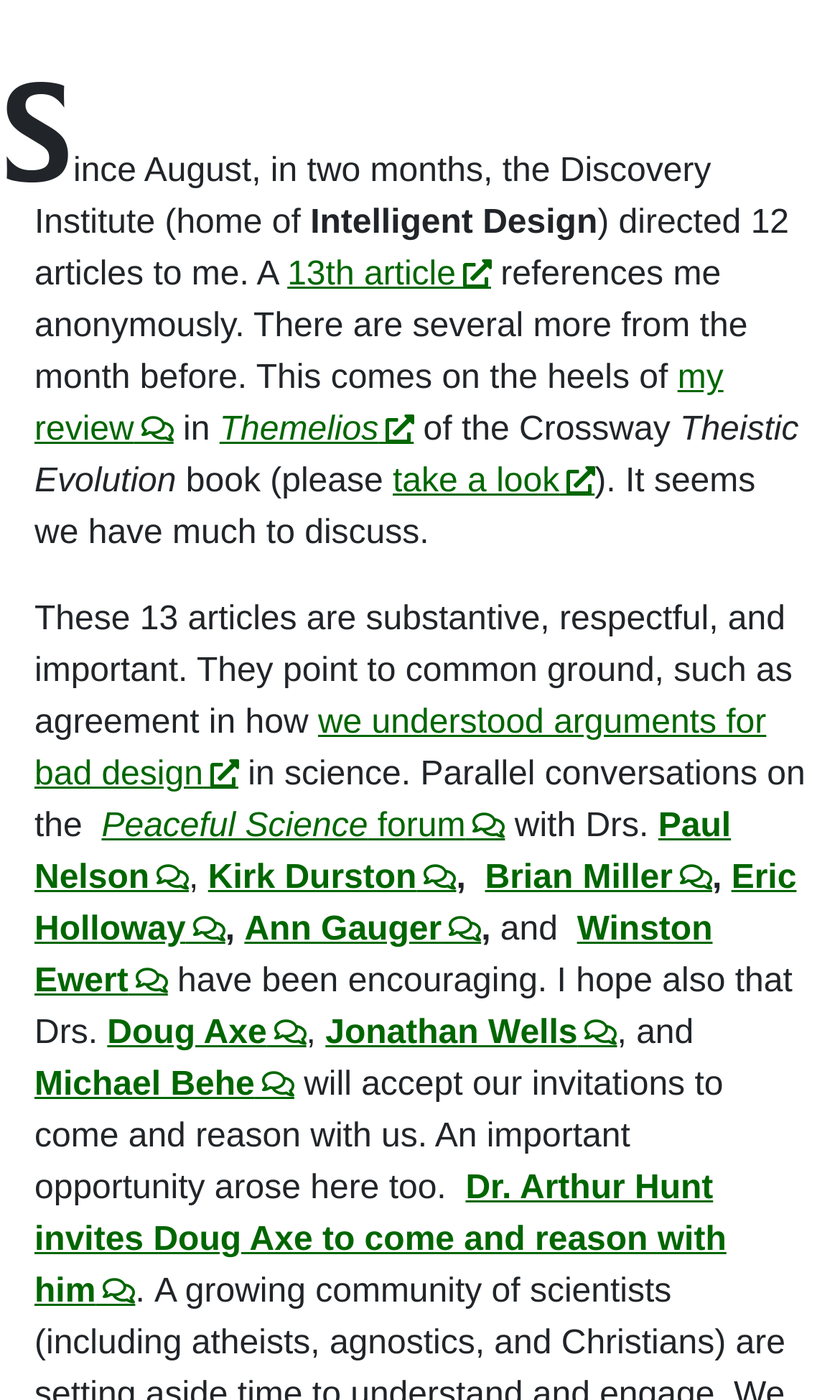Given the element description 13th article, predict the bounding box coordinates for the UI element in the webpage screenshot. The format should be (top-left x, top-left y, bottom-right x, bottom-right y), and the values should be between 0 and 1.

[0.342, 0.184, 0.585, 0.21]